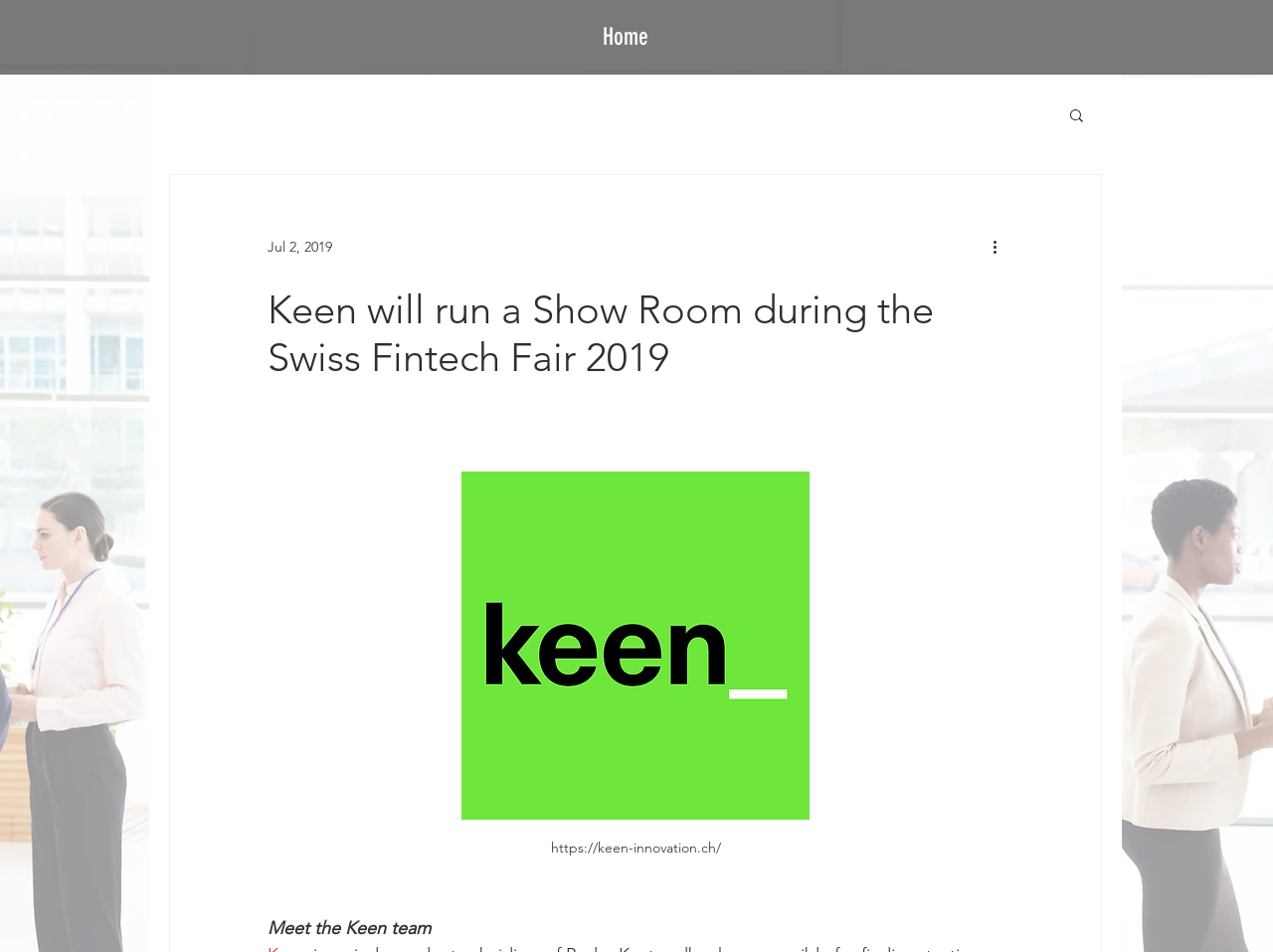Based on the image, please elaborate on the answer to the following question:
What can you meet at the event?

I found the answer by looking at the StaticText element, which says 'Meet the Keen team'. This suggests that at the event, you can meet the team members of Keen, the organization mentioned in the main heading.